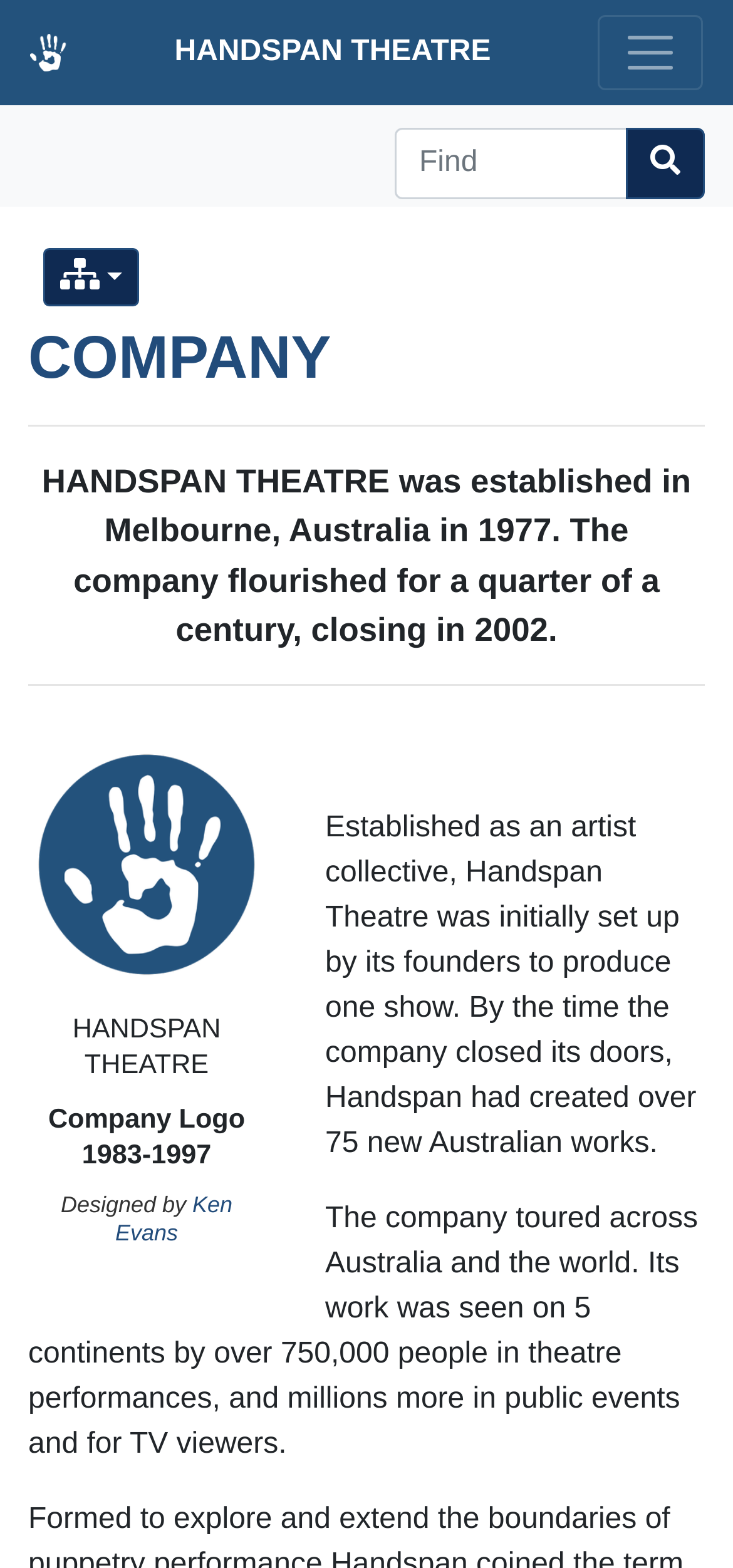How many continents did Handspan Theatre's work reach?
Look at the image and answer the question using a single word or phrase.

5